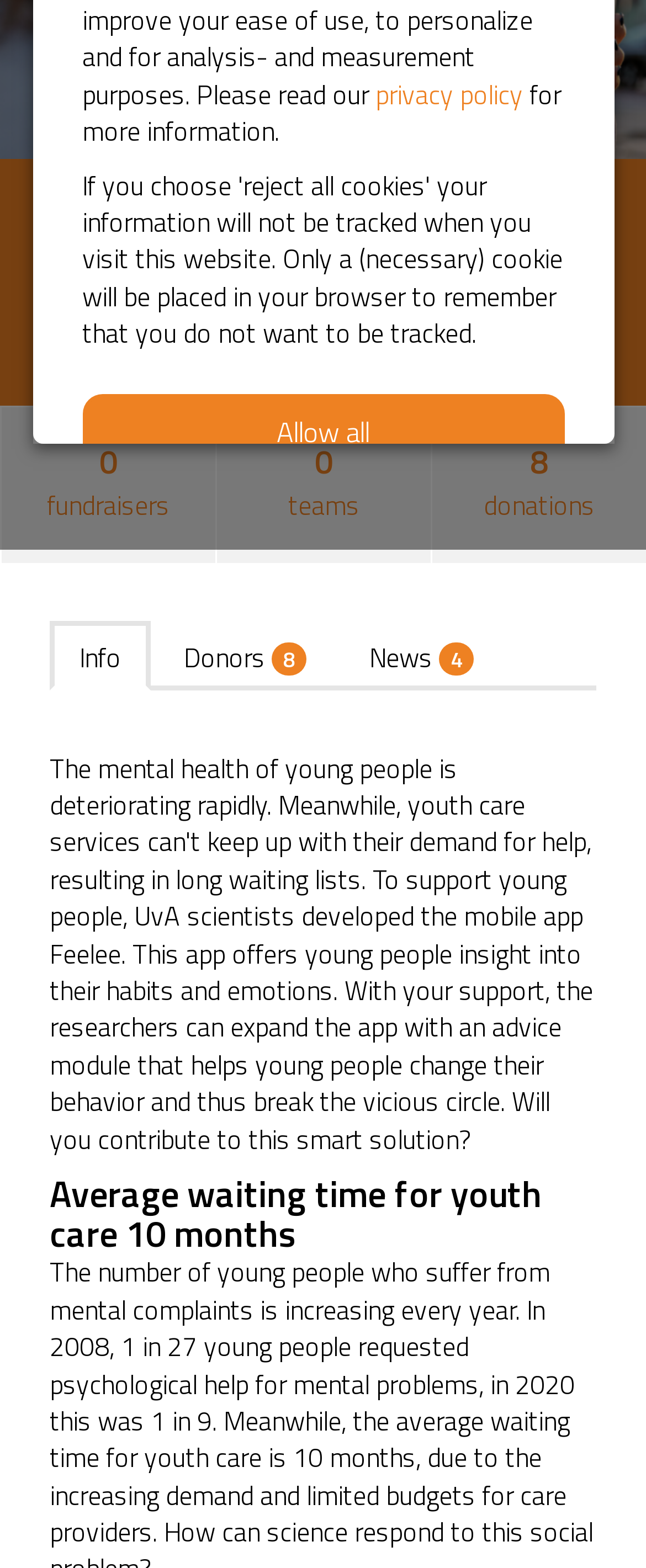Using the description: "Allow all", identify the bounding box of the corresponding UI element in the screenshot.

[0.127, 0.252, 0.873, 0.3]